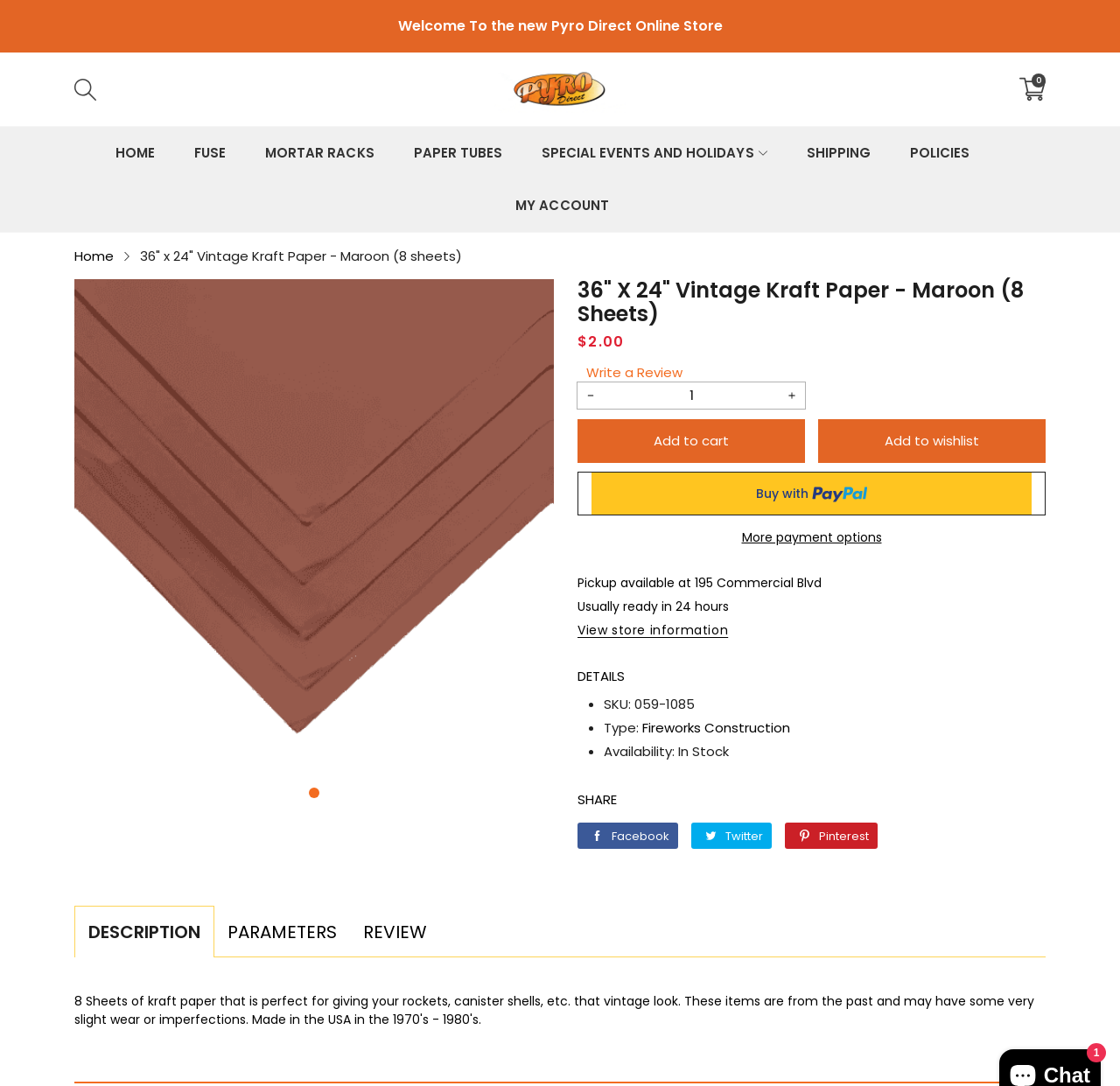Identify and generate the primary title of the webpage.

36" X 24" Vintage Kraft Paper - Maroon (8 Sheets)